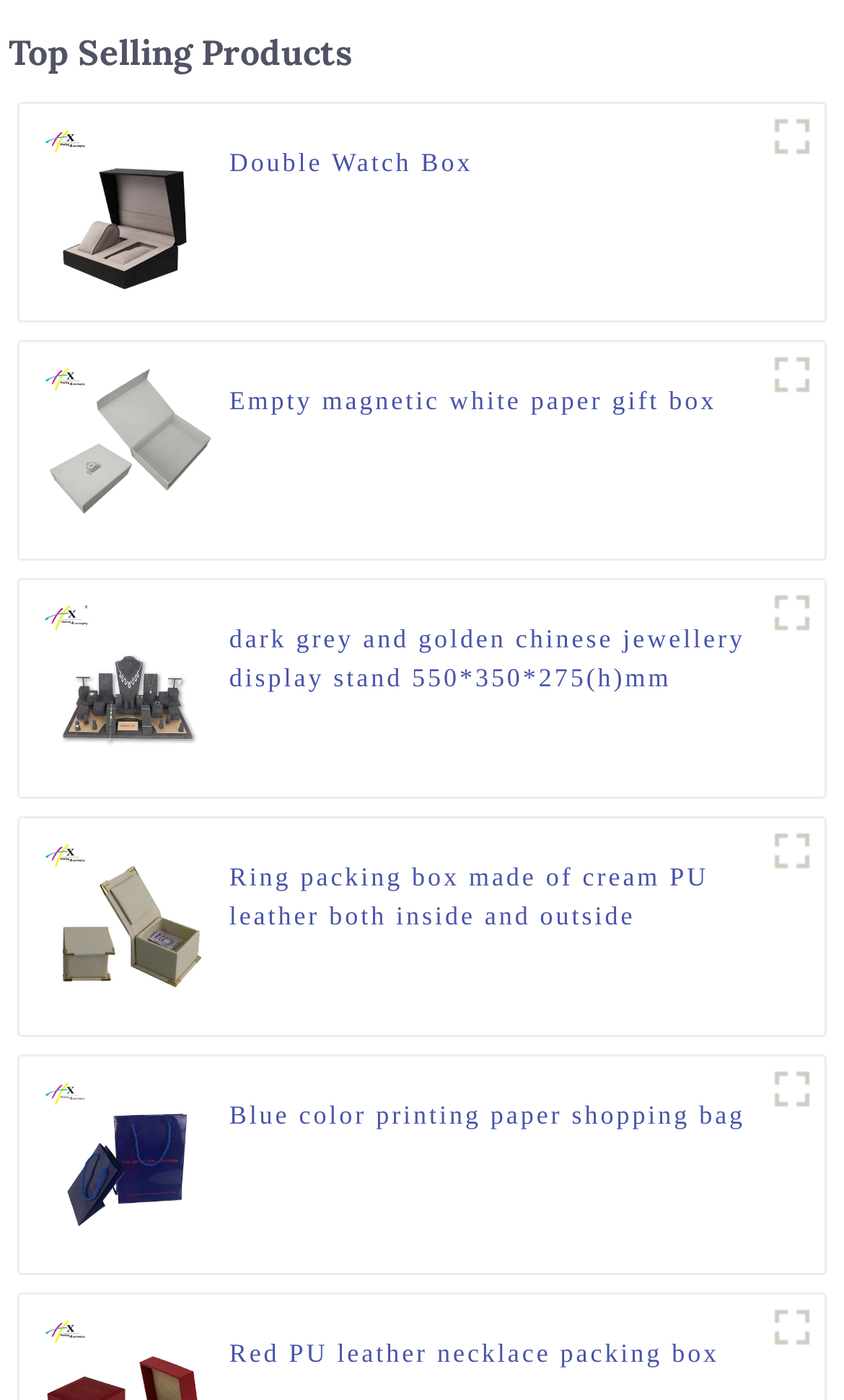How many products are displayed on this page?
Based on the image, provide your answer in one word or phrase.

5